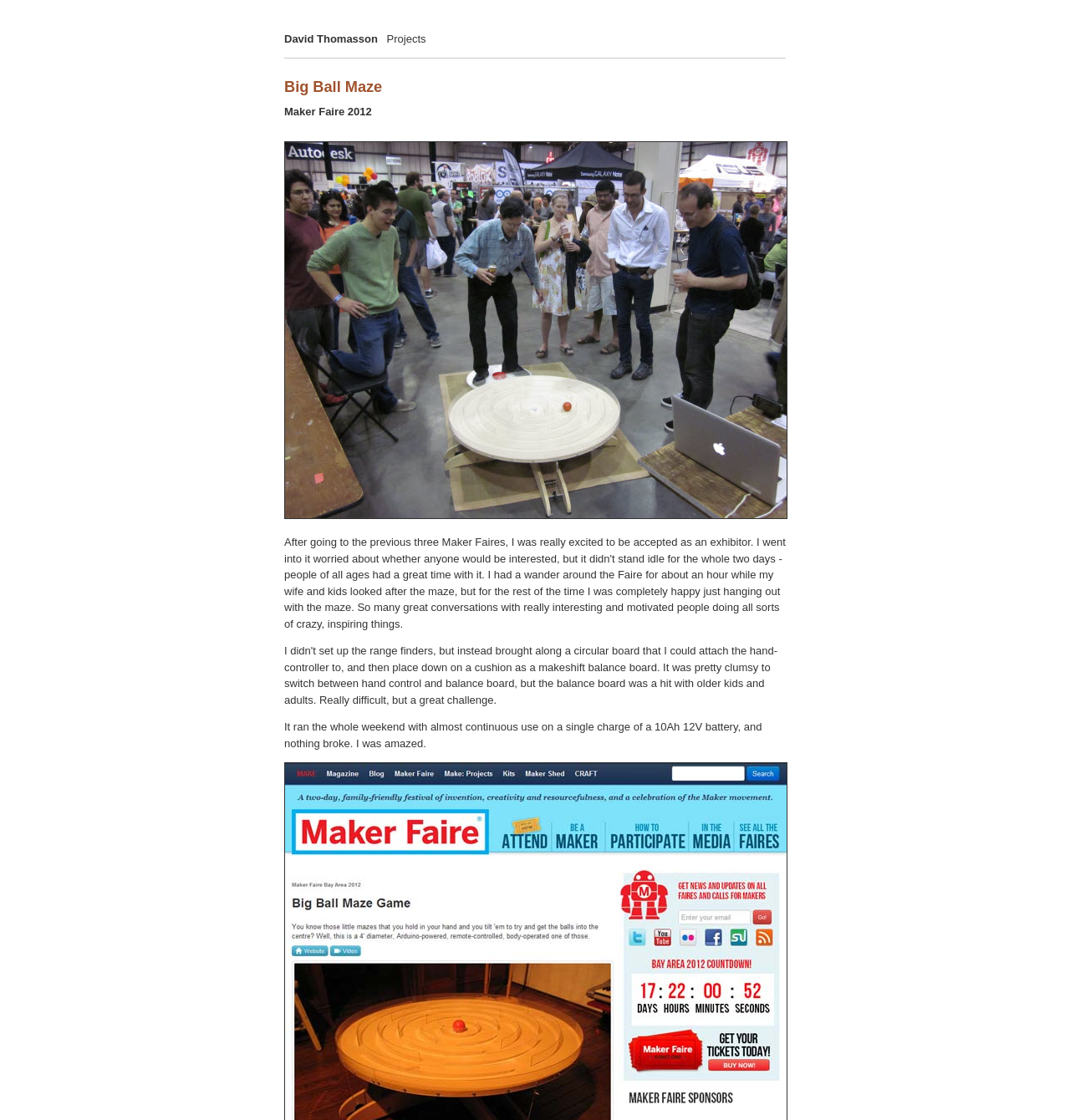Find the bounding box coordinates for the element described here: "Big Ball Maze".

[0.266, 0.07, 0.357, 0.085]